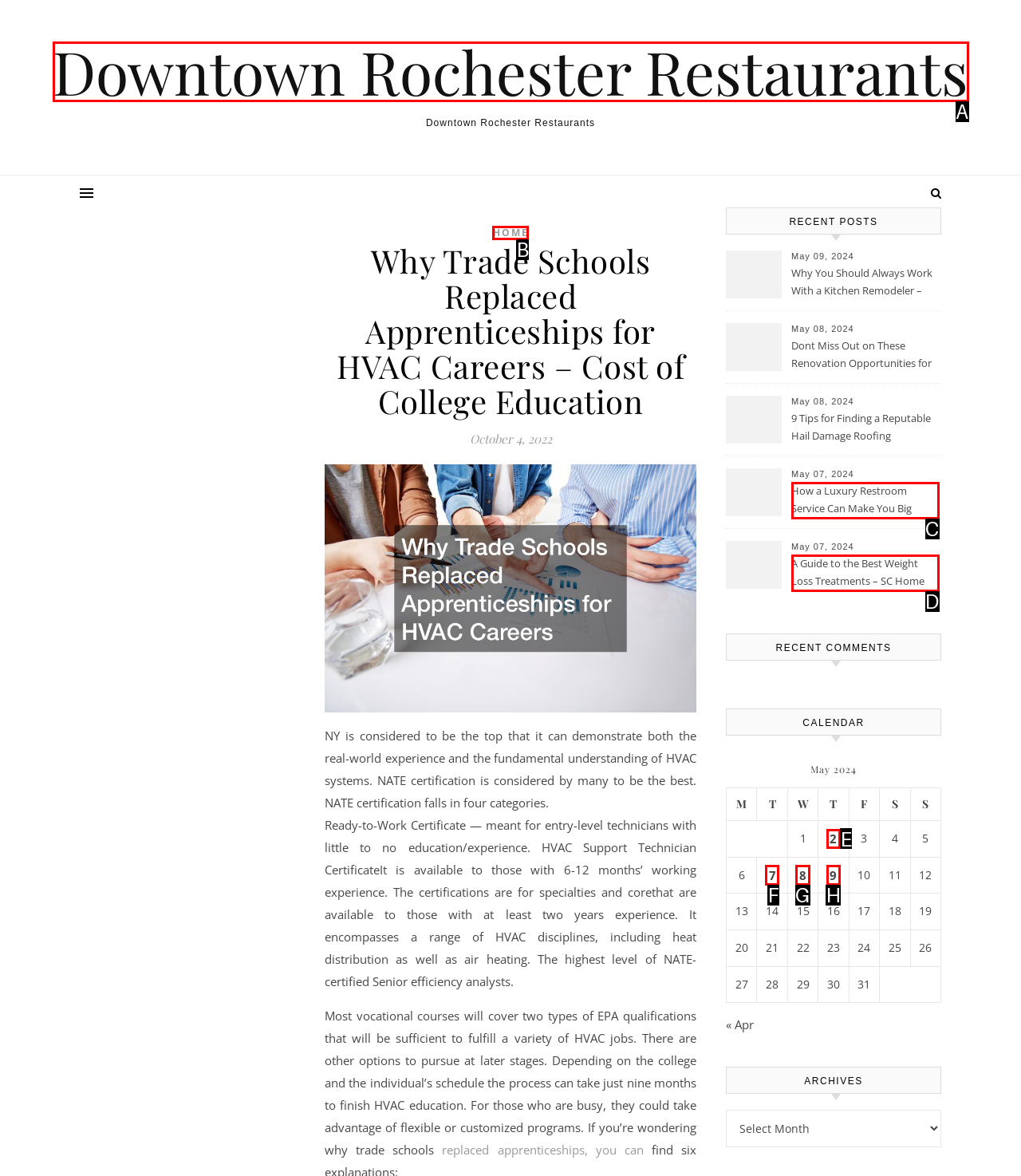Pick the option that best fits the description: Main Content. Reply with the letter of the matching option directly.

None